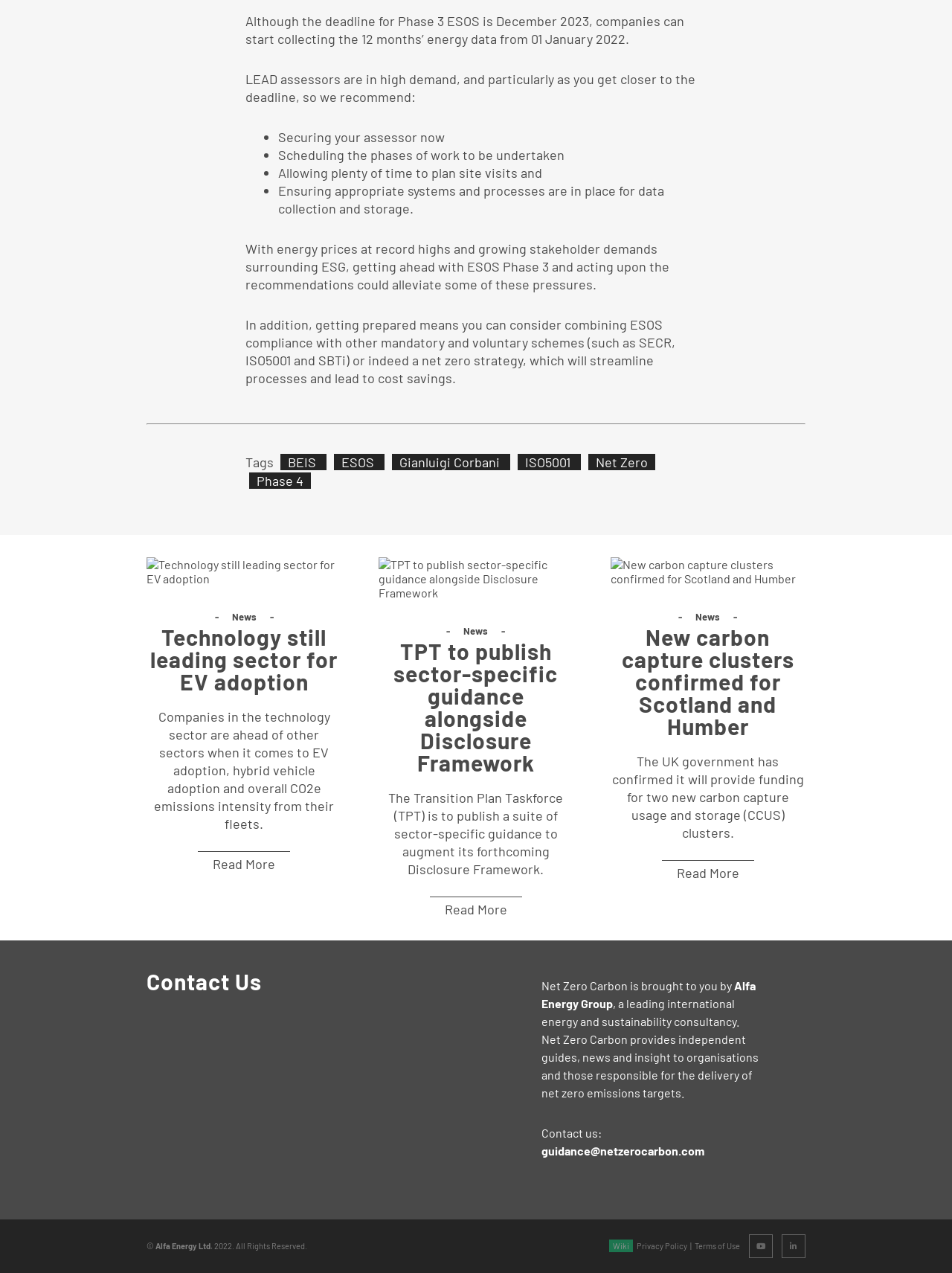Please identify the bounding box coordinates of the element that needs to be clicked to perform the following instruction: "Read more about Technology still leading sector for EV adoption".

[0.208, 0.669, 0.305, 0.688]